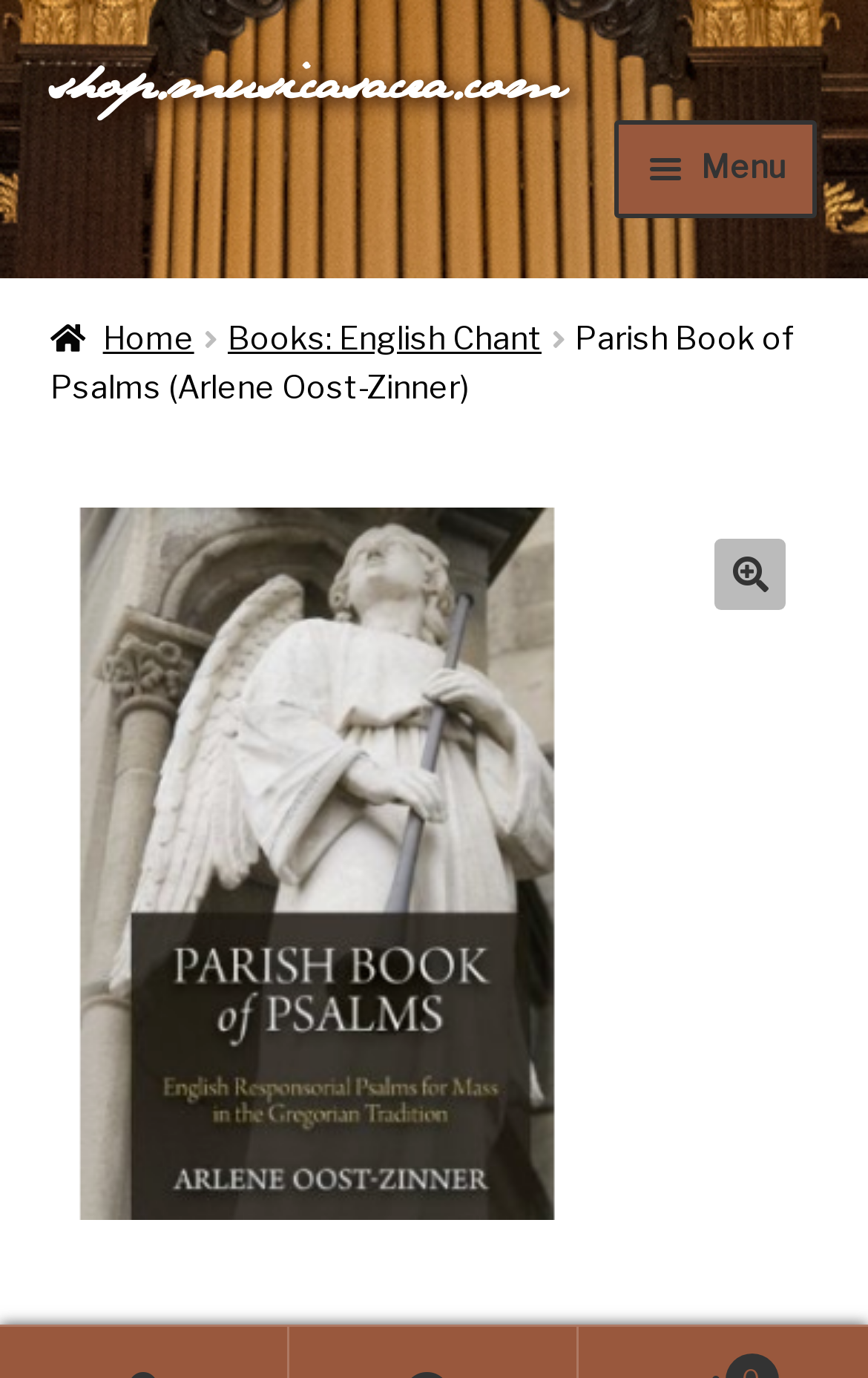What is the purpose of the 'Menu' button?
From the image, provide a succinct answer in one word or a short phrase.

To control site navigation